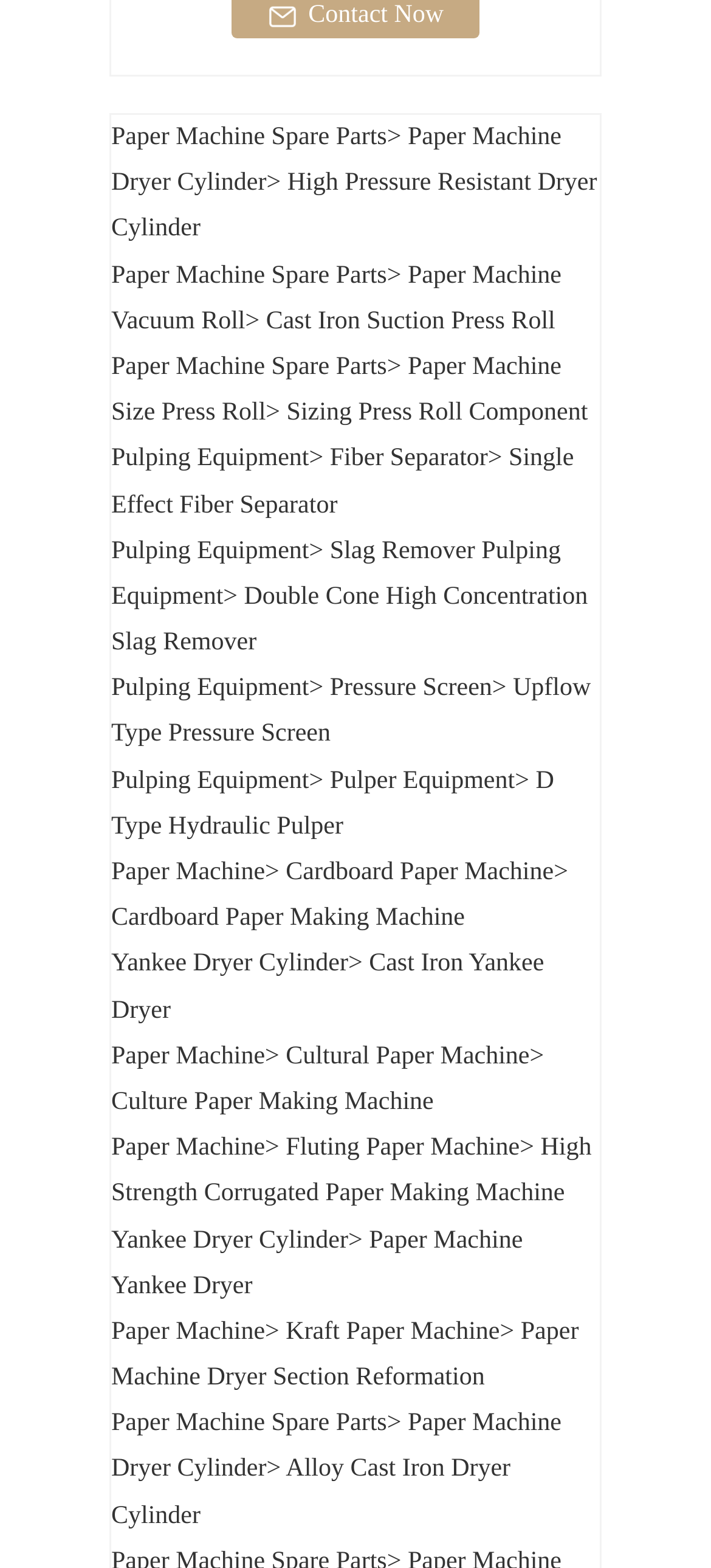Locate the bounding box coordinates of the clickable region to complete the following instruction: "Click on Paper Machine Spare Parts."

[0.156, 0.079, 0.544, 0.097]